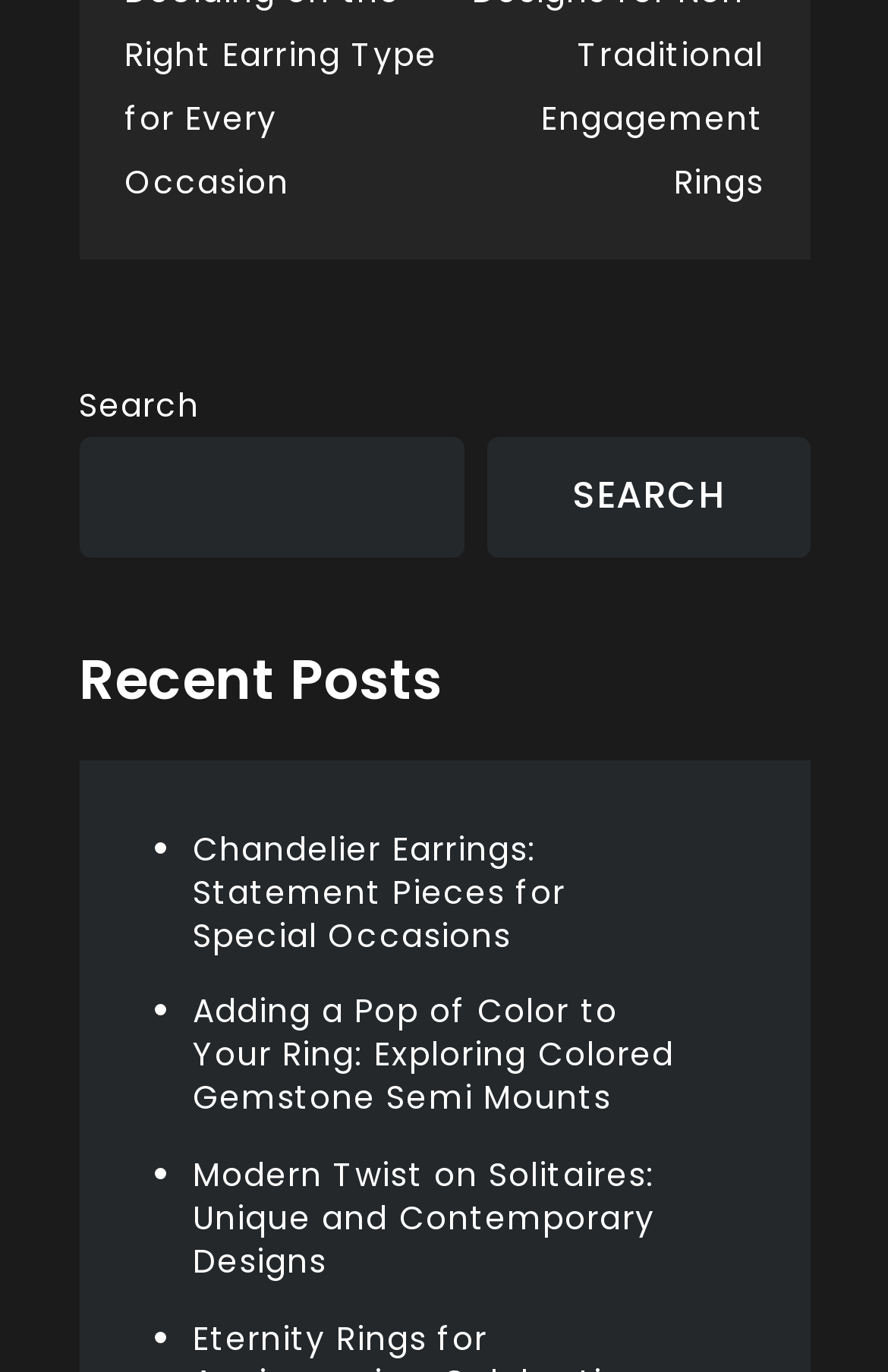Look at the image and answer the question in detail:
How many links are there under 'Recent Posts'?

There are three links under the 'Recent Posts' heading, each with a title of an article. The links are 'Chandelier Earrings: Statement Pieces for Special Occasions', 'Adding a Pop of Color to Your Ring: Exploring Colored Gemstone Semi Mounts', and 'Modern Twist on Solitaires: Unique and Contemporary Designs'.